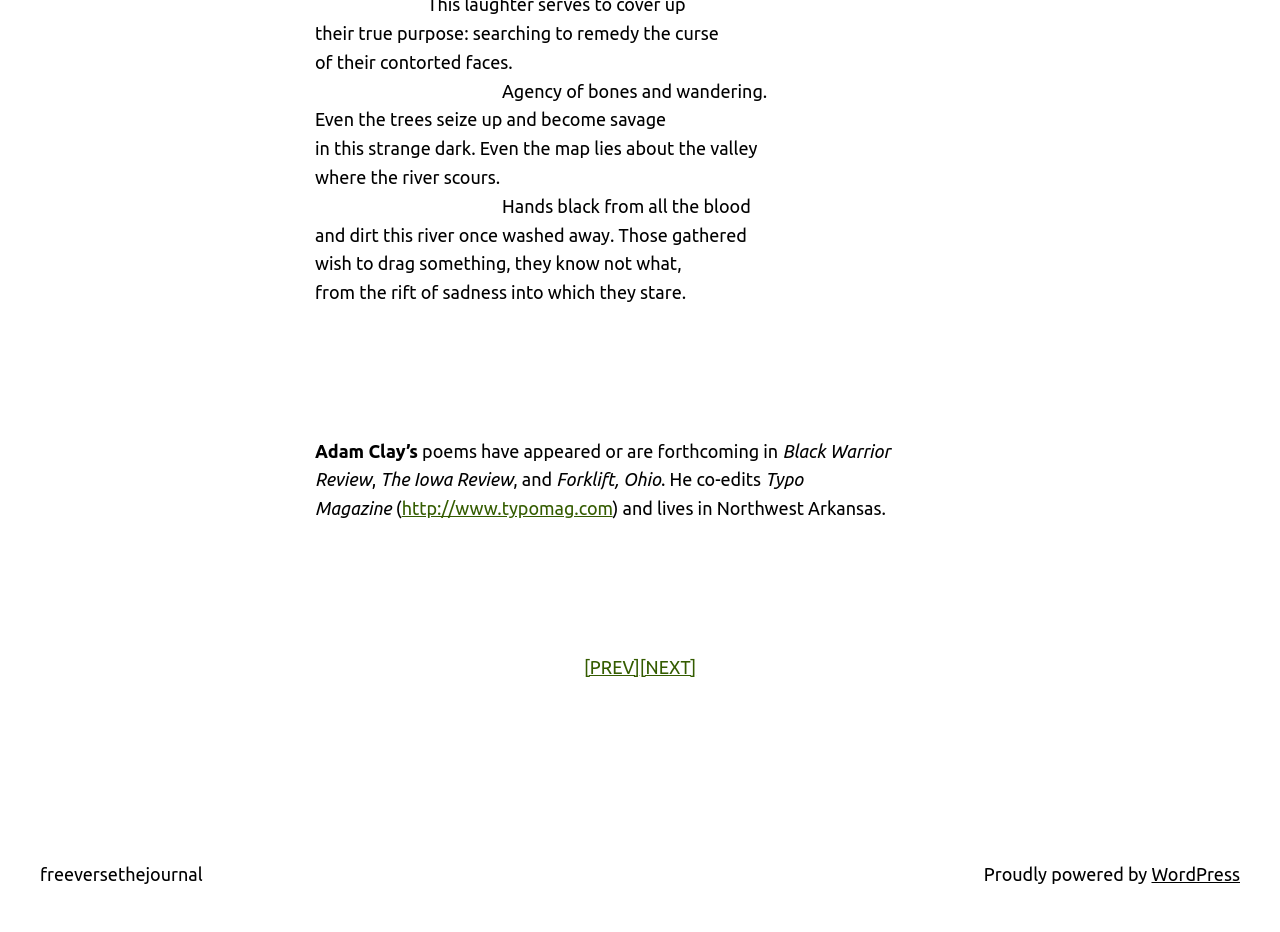Provide the bounding box coordinates of the UI element that matches the description: "ADVERTISE".

None